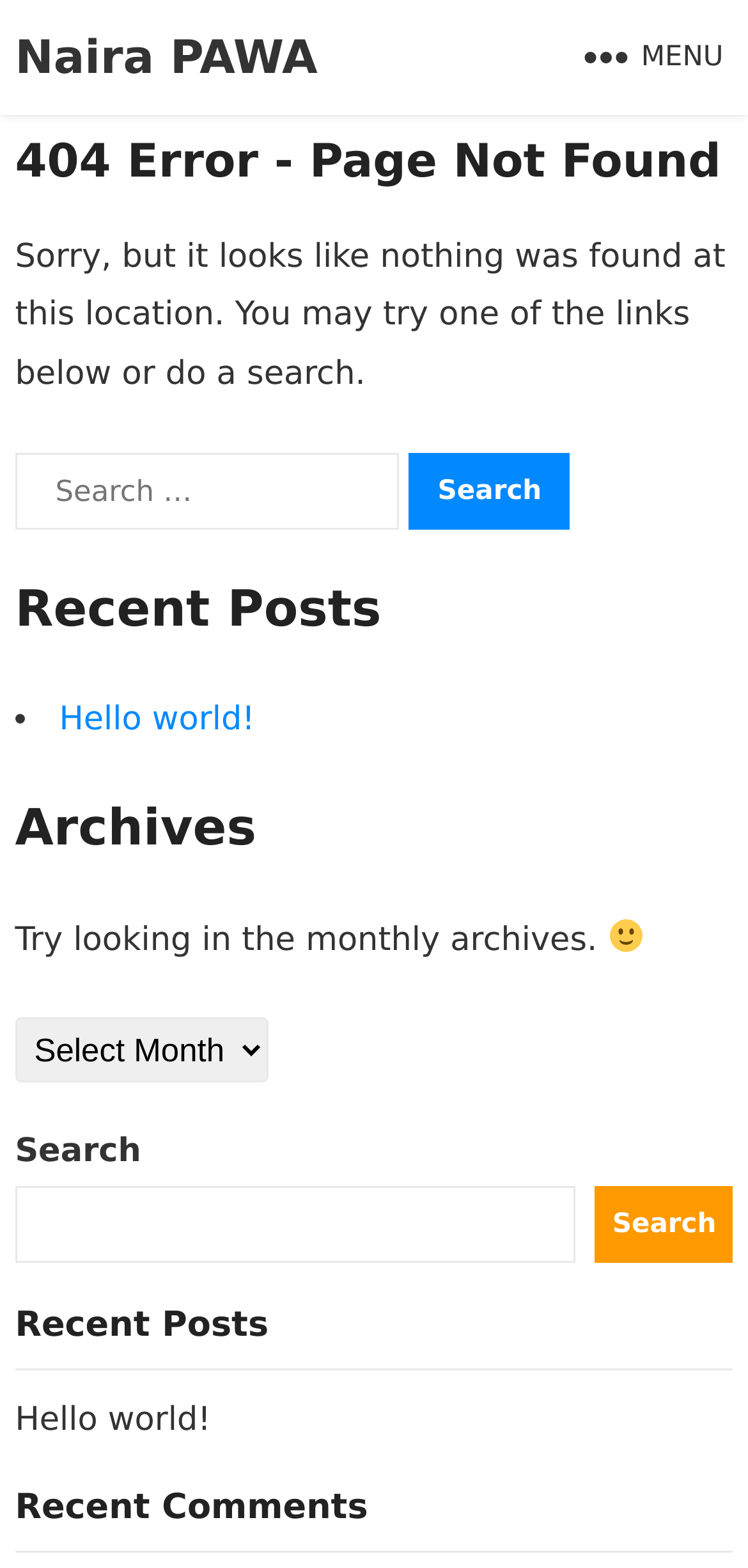Provide the bounding box coordinates for the area that should be clicked to complete the instruction: "Click the Hello world! link".

[0.079, 0.446, 0.341, 0.471]